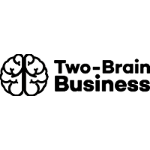What is symbolized by the two brain halves?
Using the screenshot, give a one-word or short phrase answer.

Intelligence and strategy